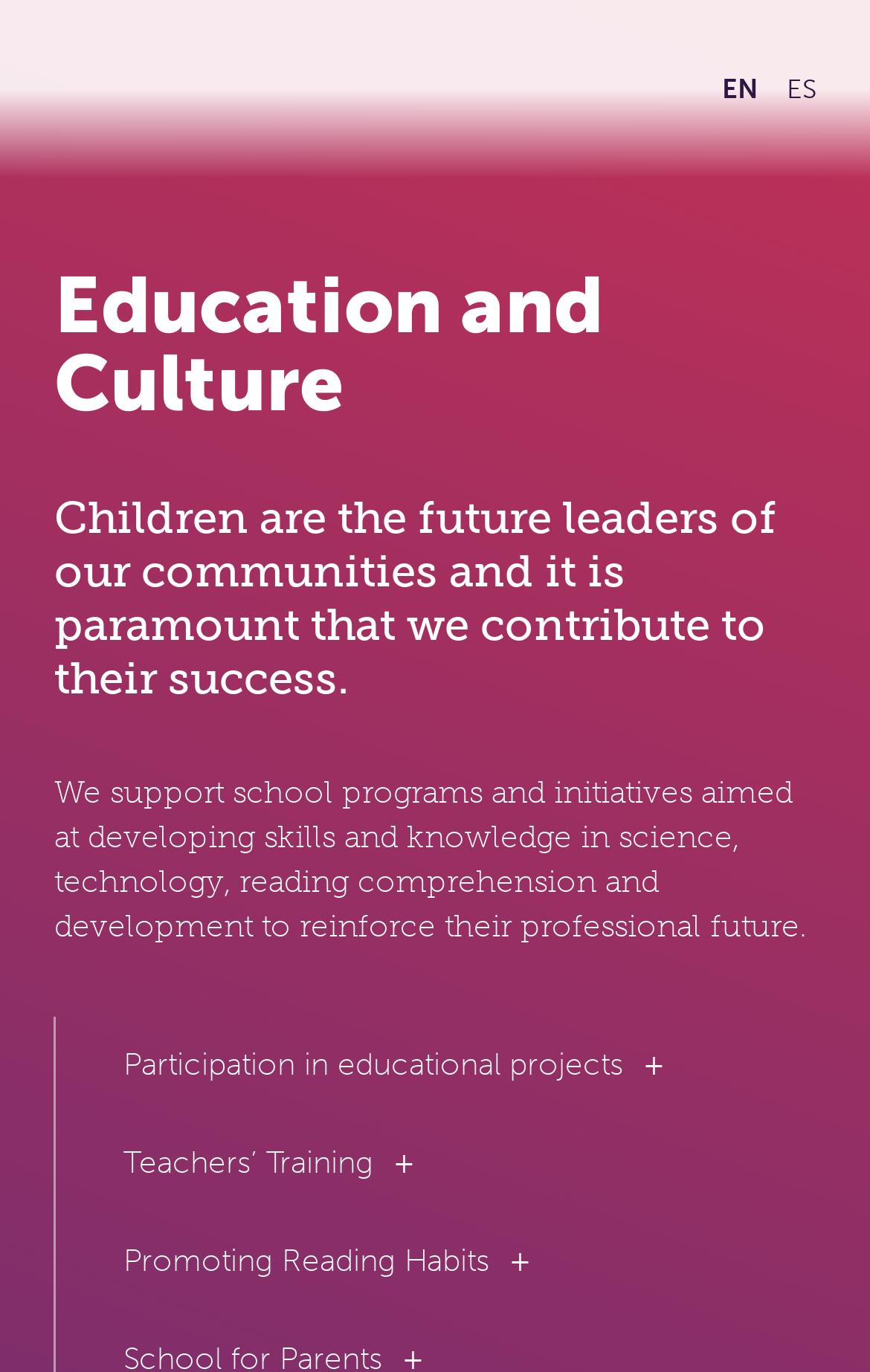Find and extract the text of the primary heading on the webpage.

Education and Culture